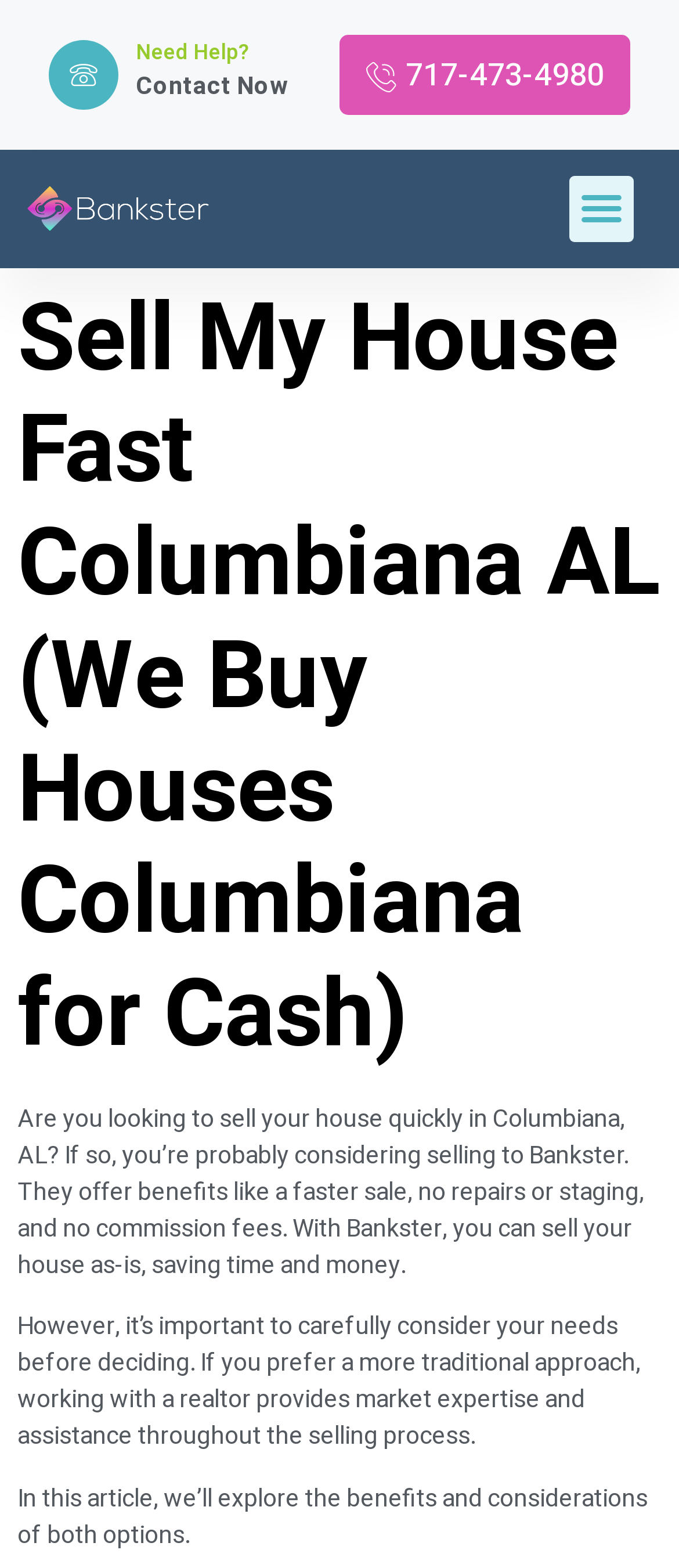Please extract the webpage's main title and generate its text content.

Sell My House Fast Columbiana AL (We Buy Houses Columbiana for Cash)